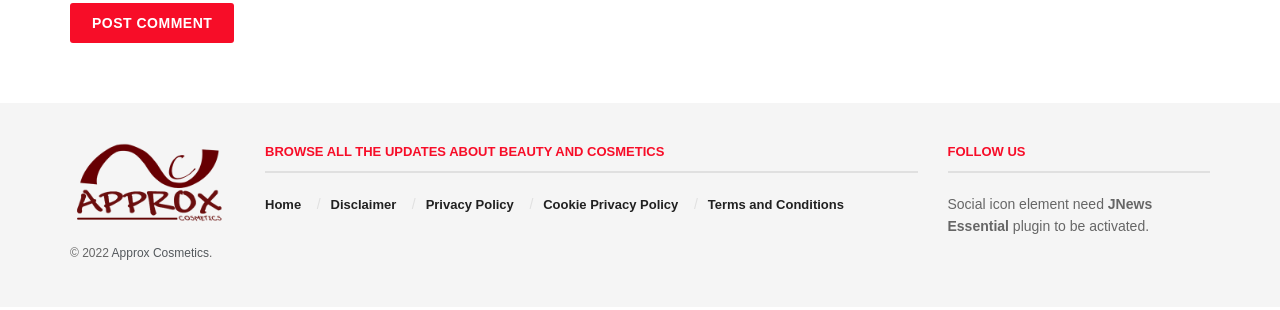What type of content does the webpage provide?
Please respond to the question with a detailed and informative answer.

The webpage provides updates about beauty and cosmetics, as indicated by the heading element 'BROWSE ALL THE UPDATES ABOUT BEAUTY AND COSMETICS'.